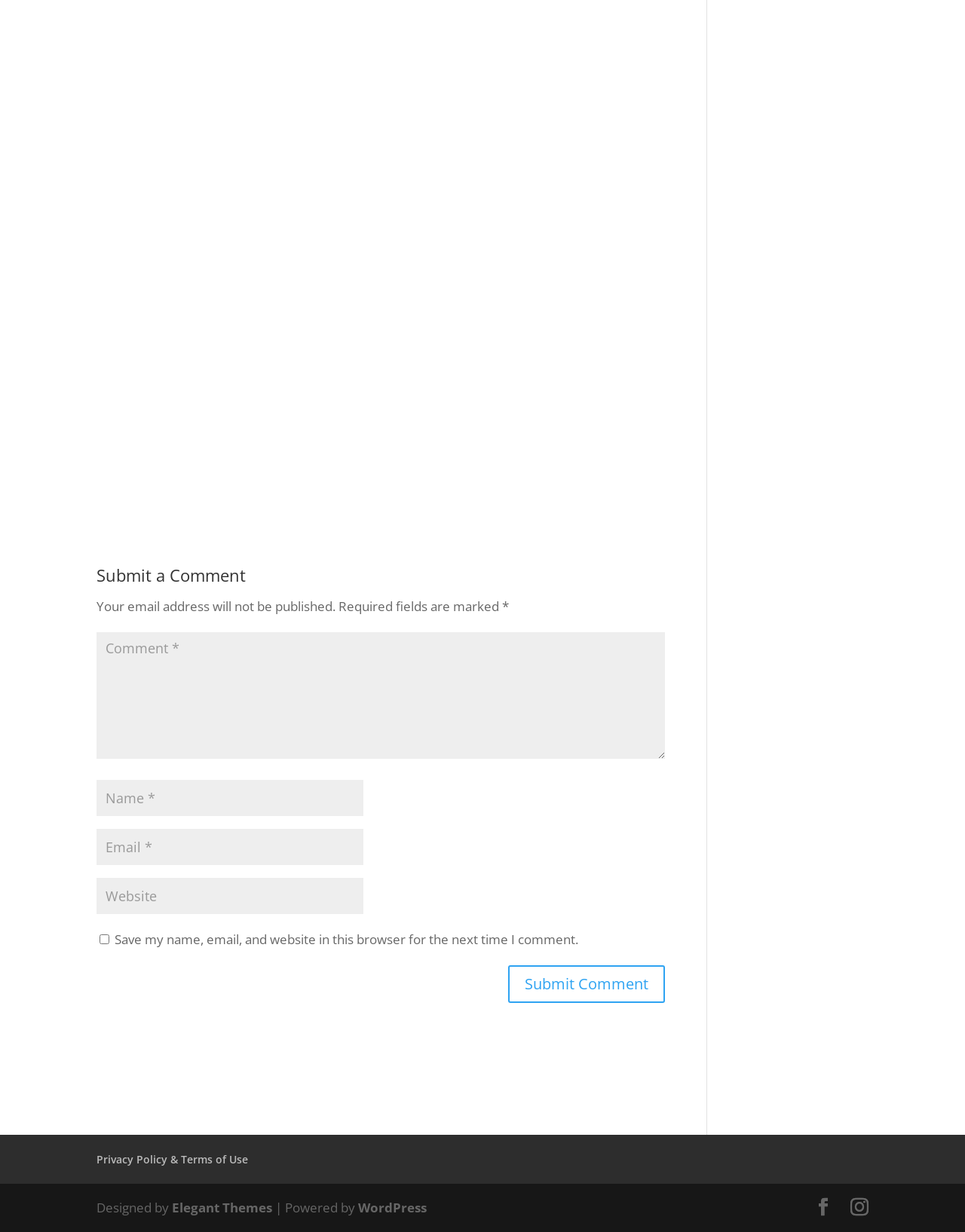Please locate the bounding box coordinates of the region I need to click to follow this instruction: "Shop Ecomoist Screen Cleaner 500ml".

None